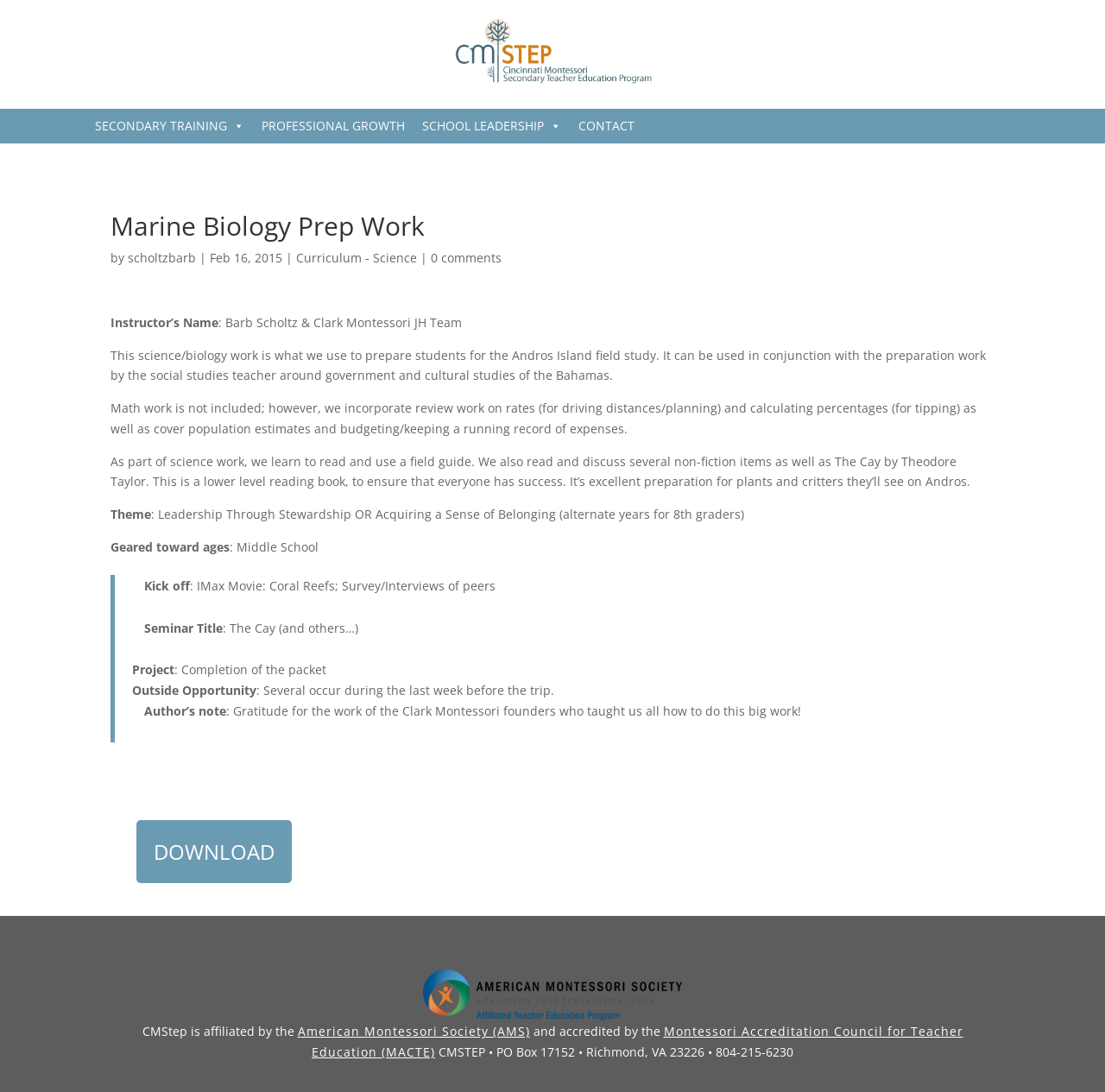What is the name of the instructor?
Based on the image, please offer an in-depth response to the question.

The answer can be found in the article section where it says 'Instructor’s Name: Barb Scholtz & Clark Montessori JH Team'.